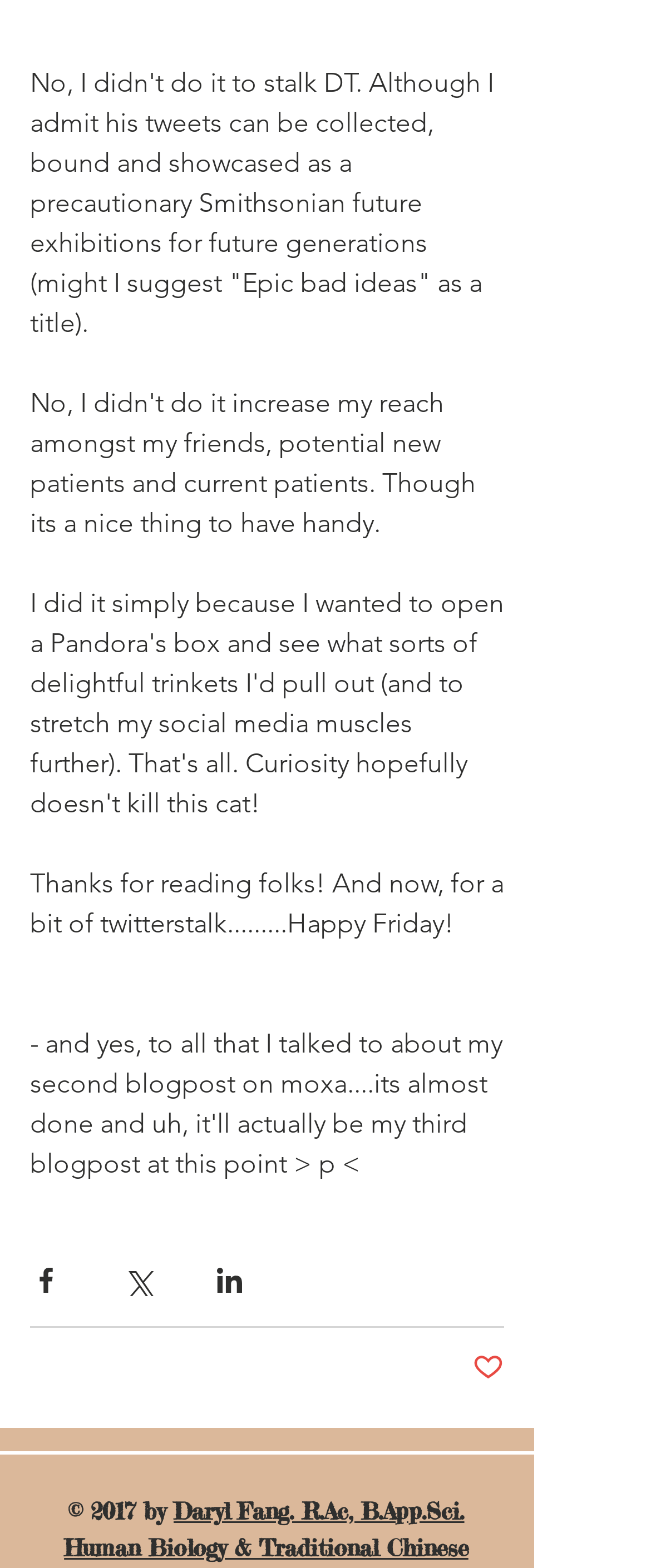Use a single word or phrase to answer the question:
What is the author's opinion about DT's tweets?

They can be showcased as a precautionary Smithsonian future exhibition